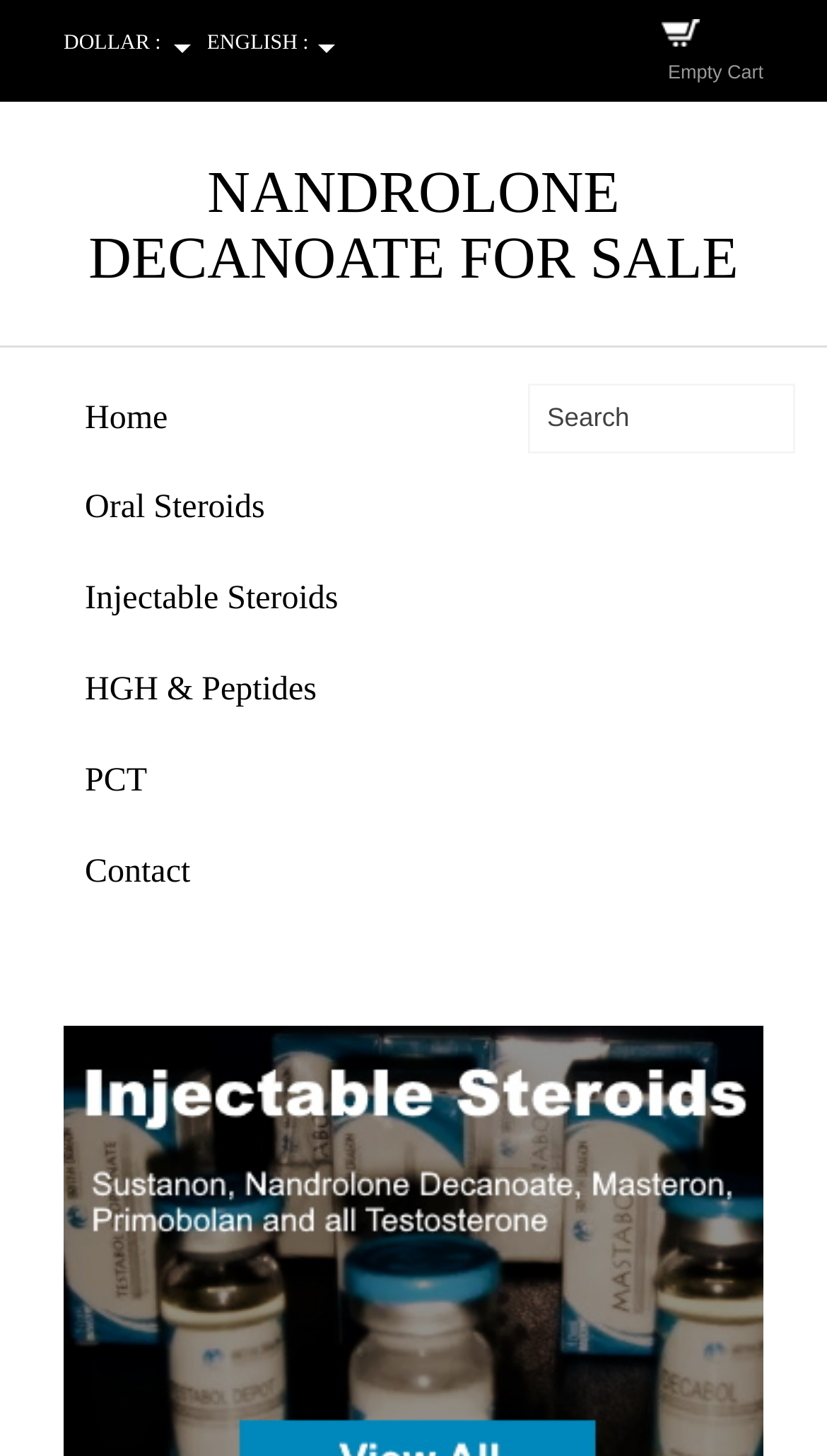Ascertain the bounding box coordinates for the UI element detailed here: "HGH & Peptides". The coordinates should be provided as [left, top, right, bottom] with each value being a float between 0 and 1.

[0.038, 0.444, 0.6, 0.507]